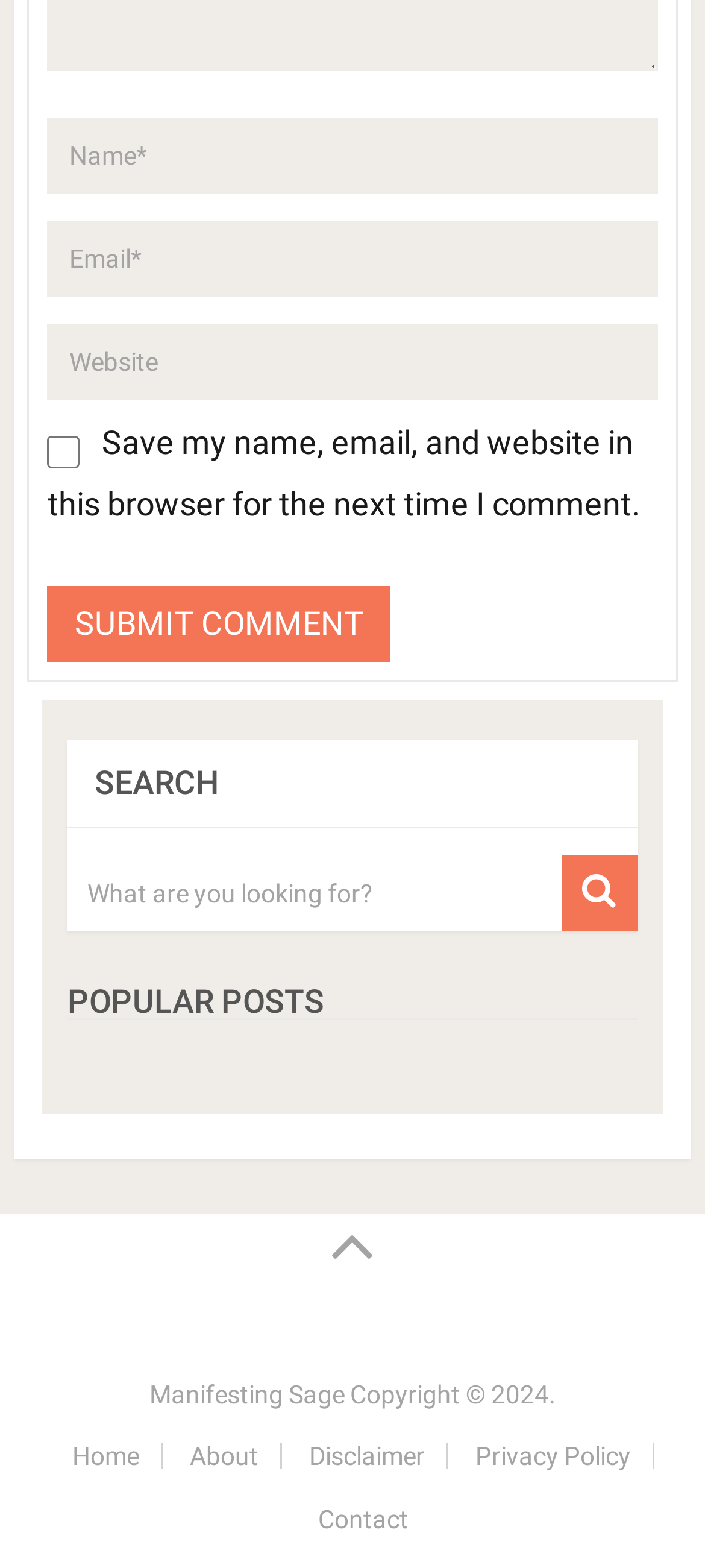Please find the bounding box coordinates of the clickable region needed to complete the following instruction: "Toggle navigation menu". The bounding box coordinates must consist of four float numbers between 0 and 1, i.e., [left, top, right, bottom].

None